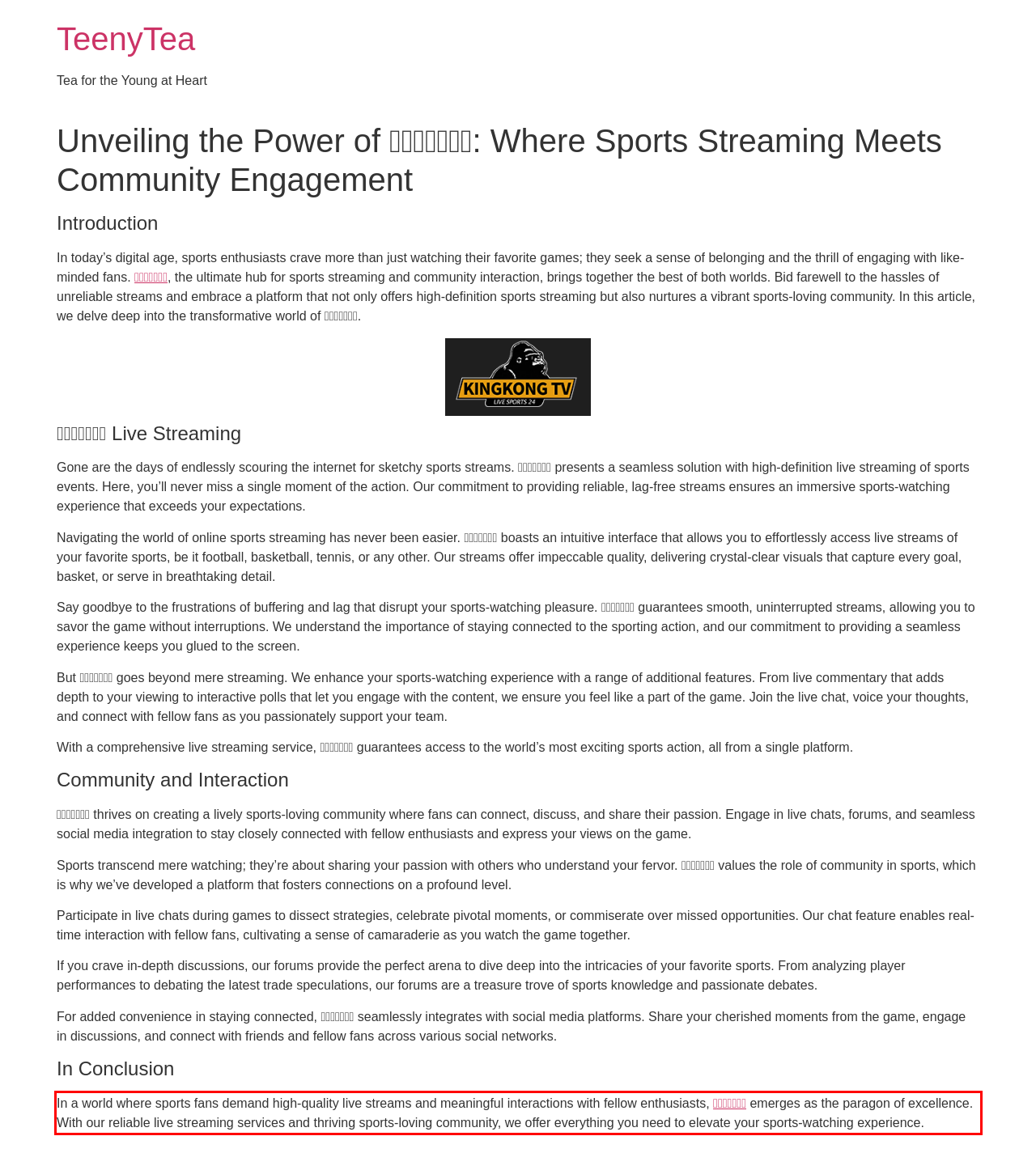From the given screenshot of a webpage, identify the red bounding box and extract the text content within it.

In a world where sports fans demand high-quality live streams and meaningful interactions with fellow enthusiasts, 무료스포츠중계 emerges as the paragon of excellence. With our reliable live streaming services and thriving sports-loving community, we offer everything you need to elevate your sports-watching experience.